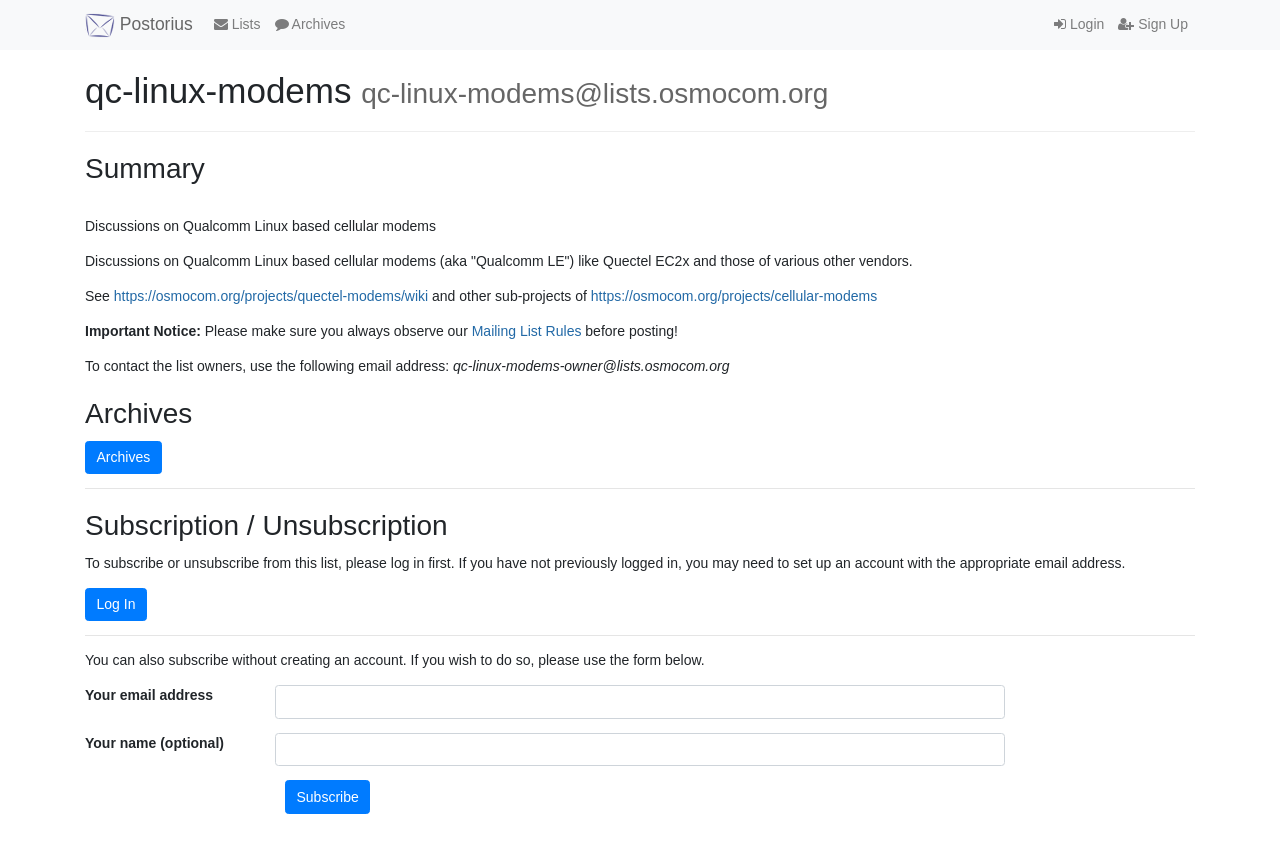Locate the bounding box coordinates of the clickable element to fulfill the following instruction: "Click on Archives". Provide the coordinates as four float numbers between 0 and 1 in the format [left, top, right, bottom].

[0.066, 0.522, 0.126, 0.562]